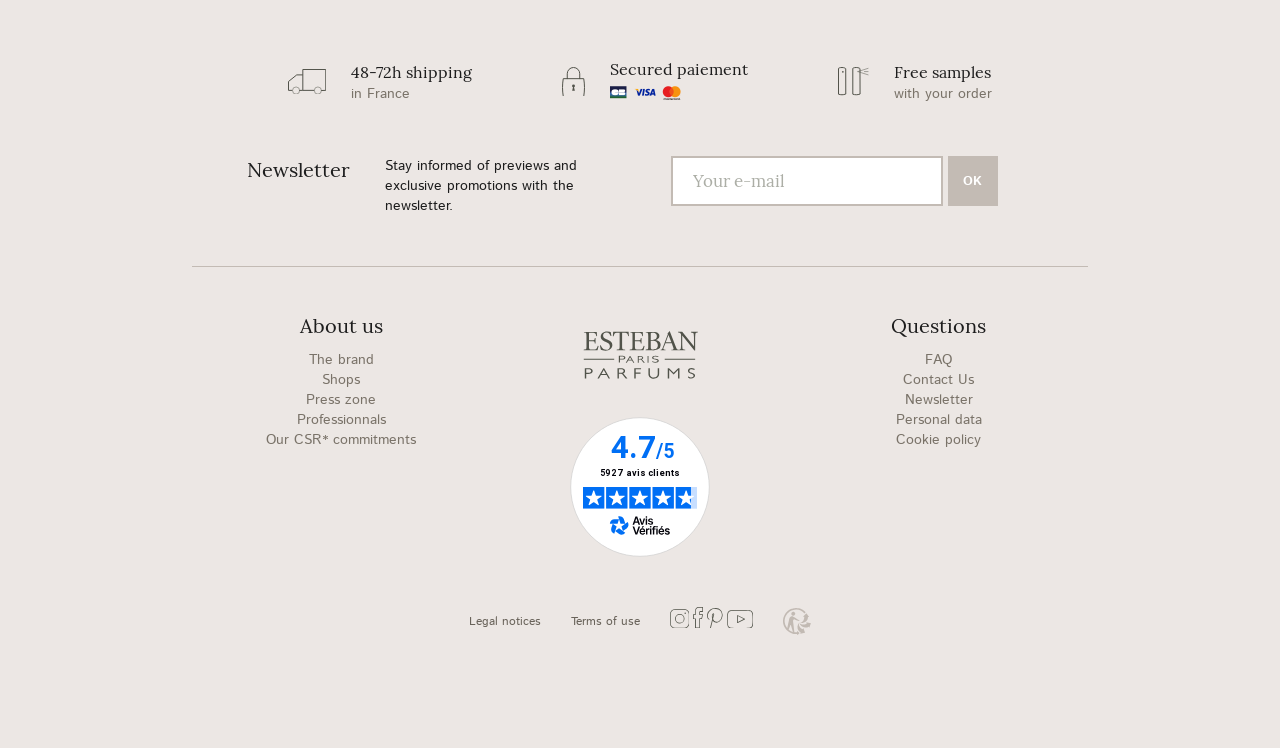How long does shipping take in France?
Using the visual information, reply with a single word or short phrase.

48-72h